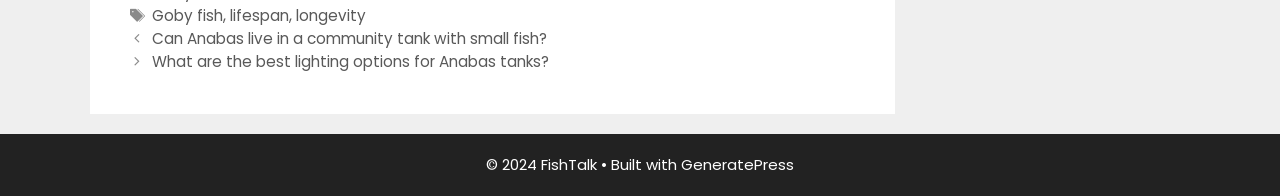Using a single word or phrase, answer the following question: 
What is the name of the theme used to build the website?

GeneratePress